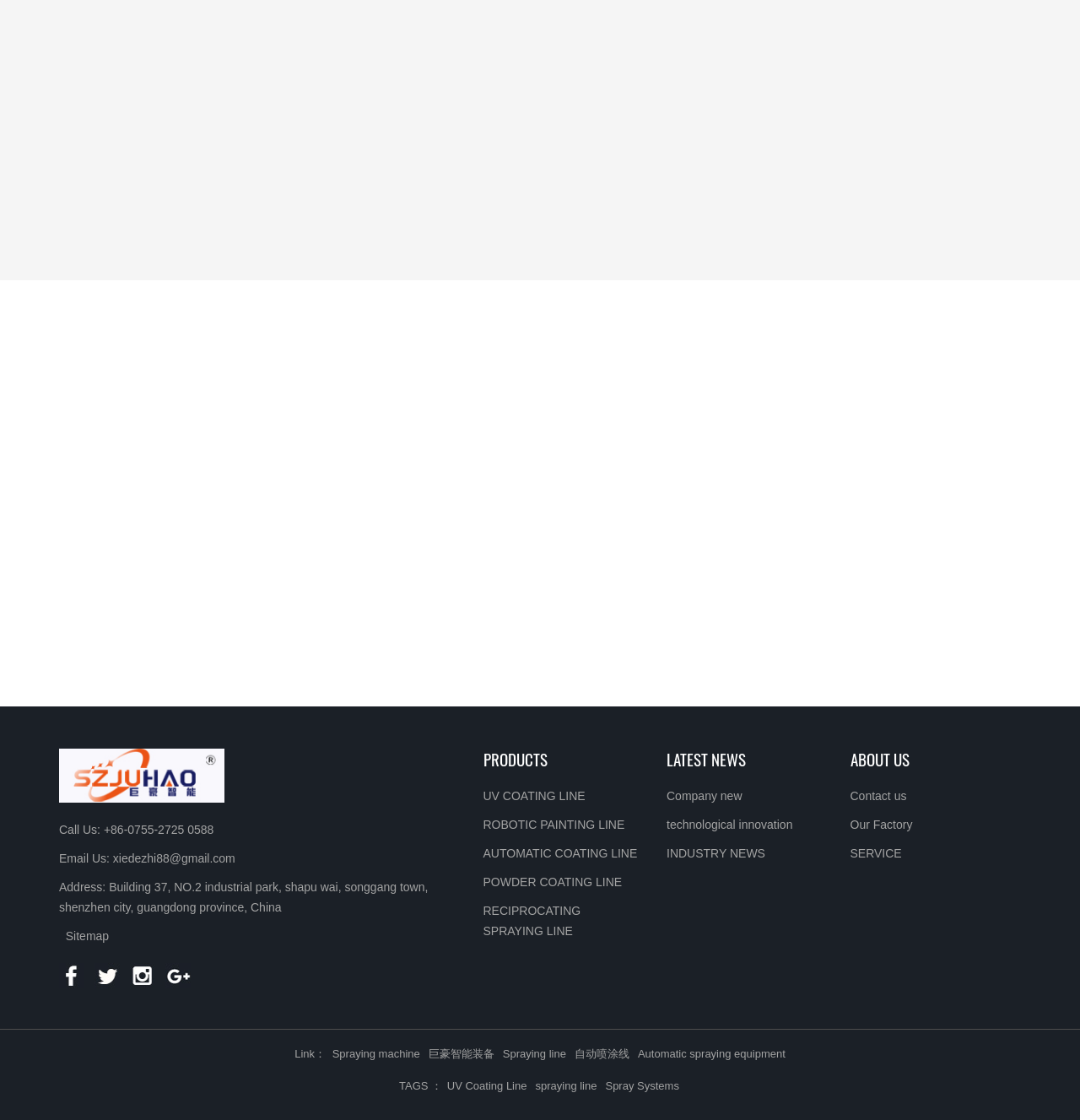Determine the bounding box for the HTML element described here: "READ MORE". The coordinates should be given as [left, top, right, bottom] with each number being a float between 0 and 1.

[0.512, 0.185, 0.629, 0.212]